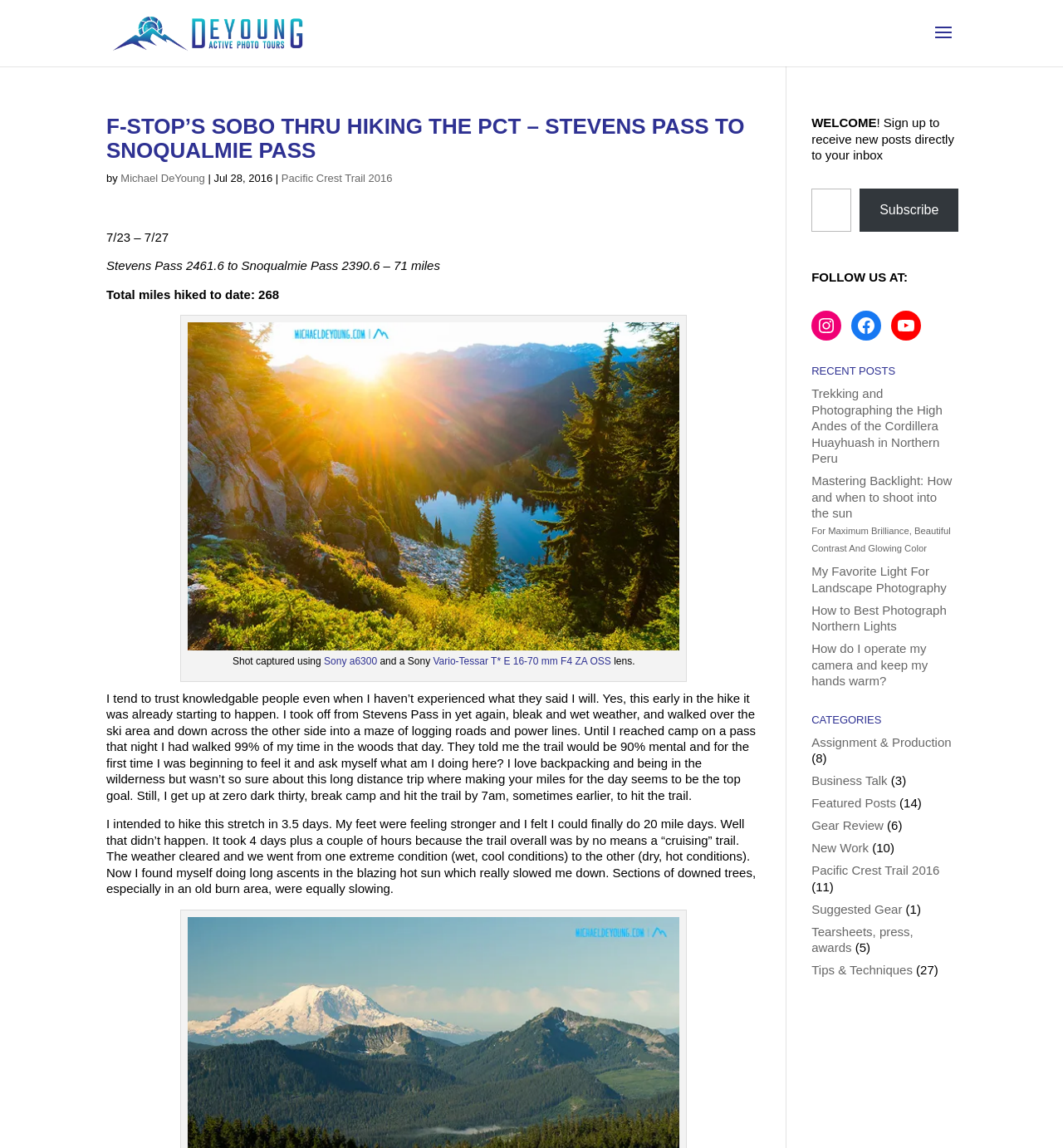Please find the bounding box coordinates of the element that you should click to achieve the following instruction: "Read the post about Trekking and Photographing the High Andes of the Cordillera Huayhuash in Northern Peru". The coordinates should be presented as four float numbers between 0 and 1: [left, top, right, bottom].

[0.763, 0.337, 0.887, 0.405]